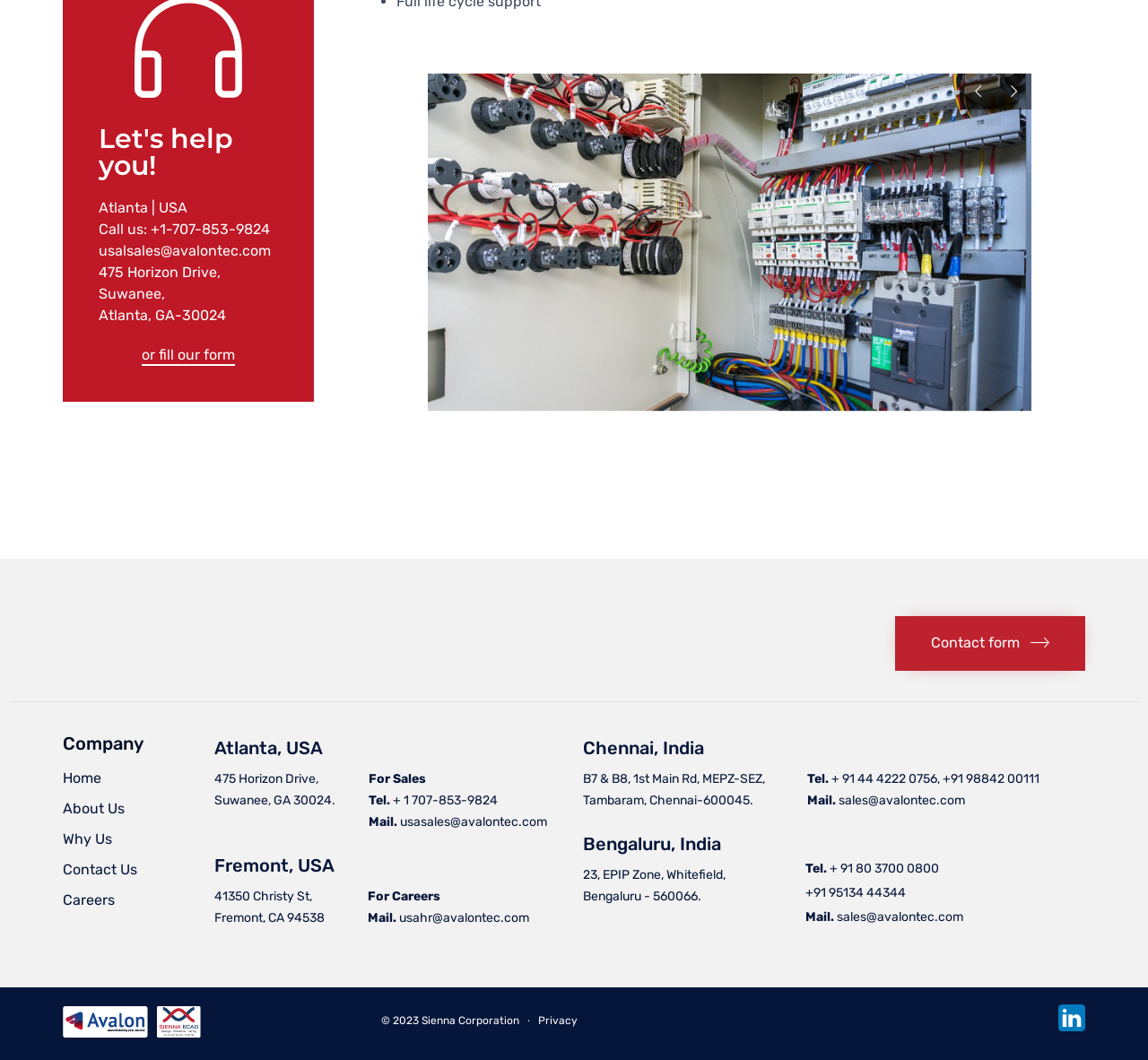What is the copyright year mentioned at the bottom of the webpage?
Please give a detailed and elaborate explanation in response to the question.

The copyright year can be found at the bottom of the webpage, where it is mentioned as '© 2023 Sienna Corporation'.